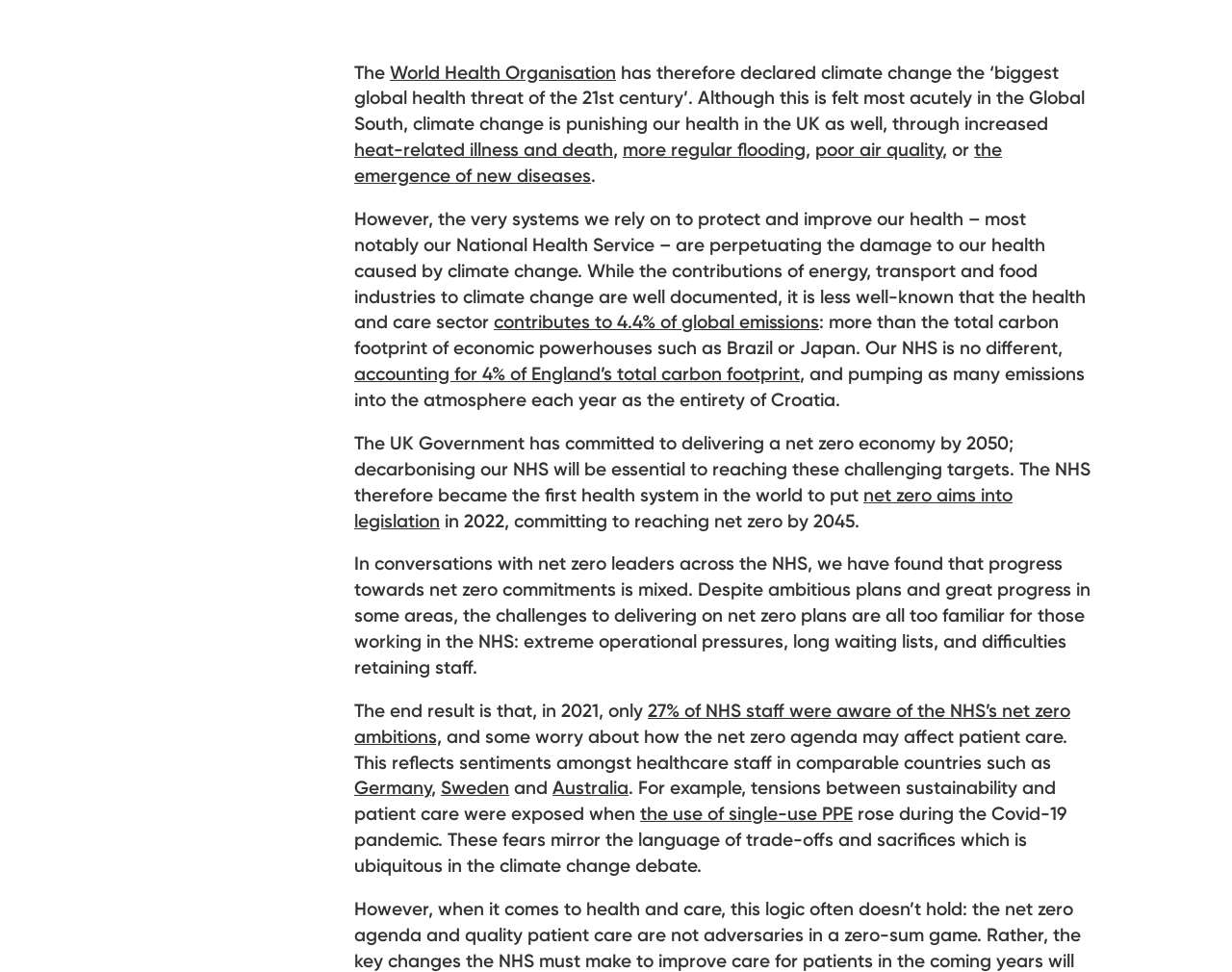Highlight the bounding box coordinates of the element you need to click to perform the following instruction: "Find out how the NHS contributes to global emissions."

[0.401, 0.319, 0.665, 0.343]